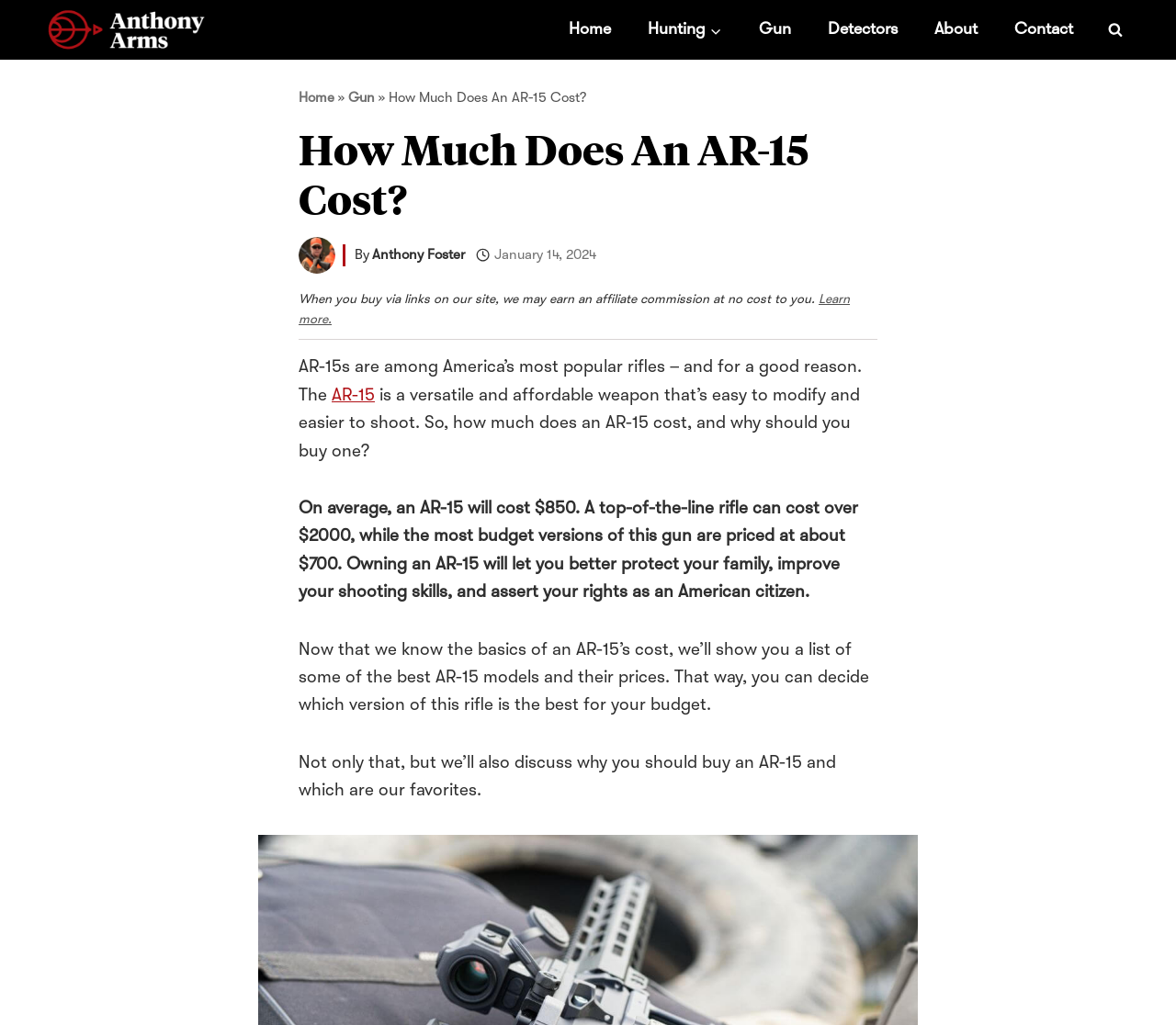Please identify the bounding box coordinates of the area that needs to be clicked to fulfill the following instruction: "Visit Pen and Sword Books."

None